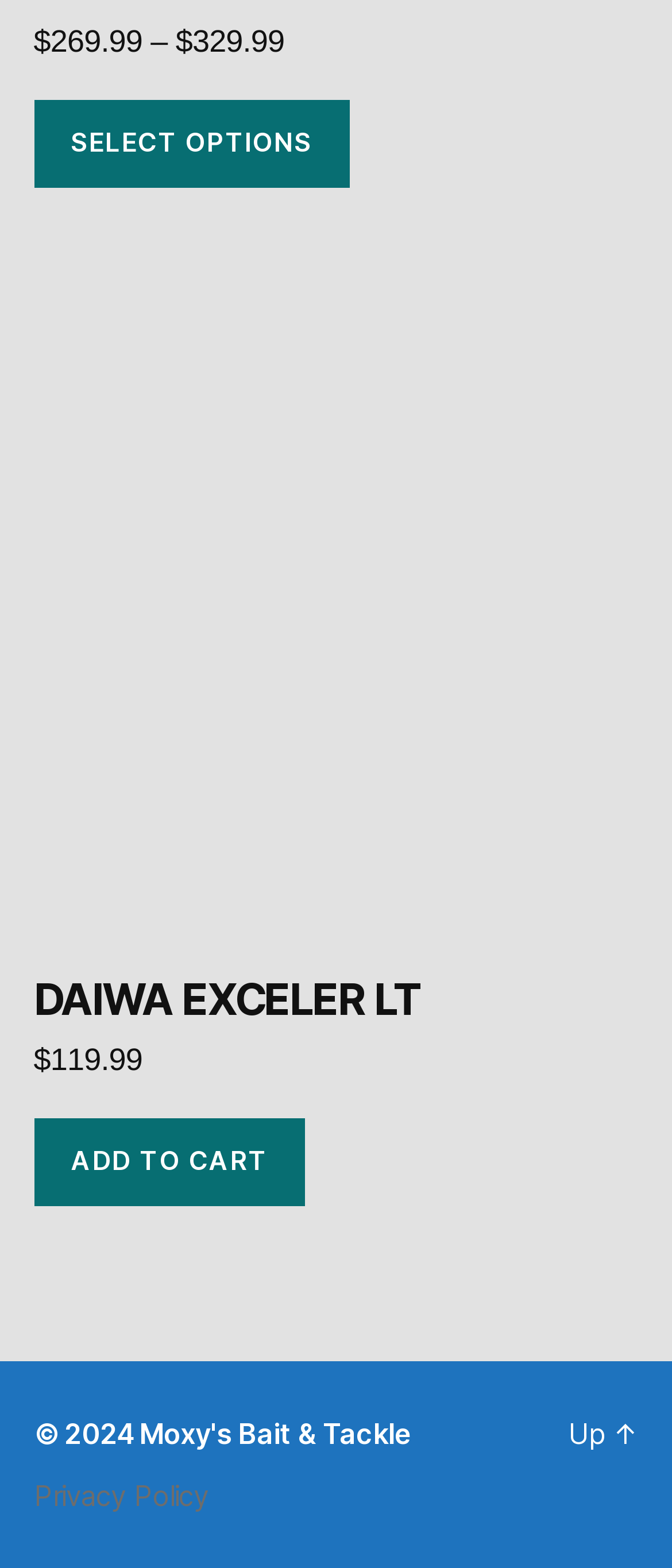Give a succinct answer to this question in a single word or phrase: 
How many links are present in the footer section?

3